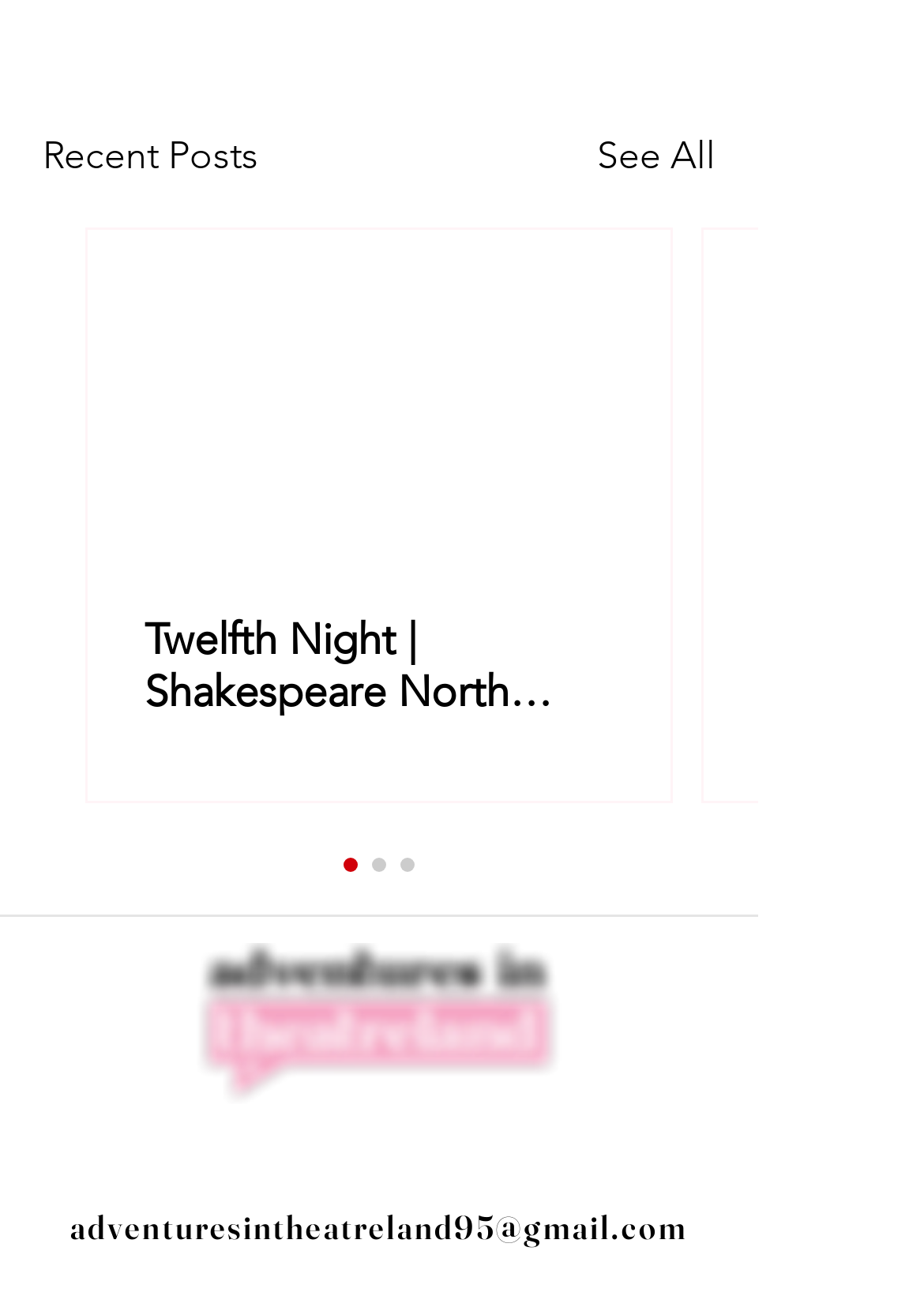What is the logo image for?
Refer to the image and provide a one-word or short phrase answer.

adventures in theatreland